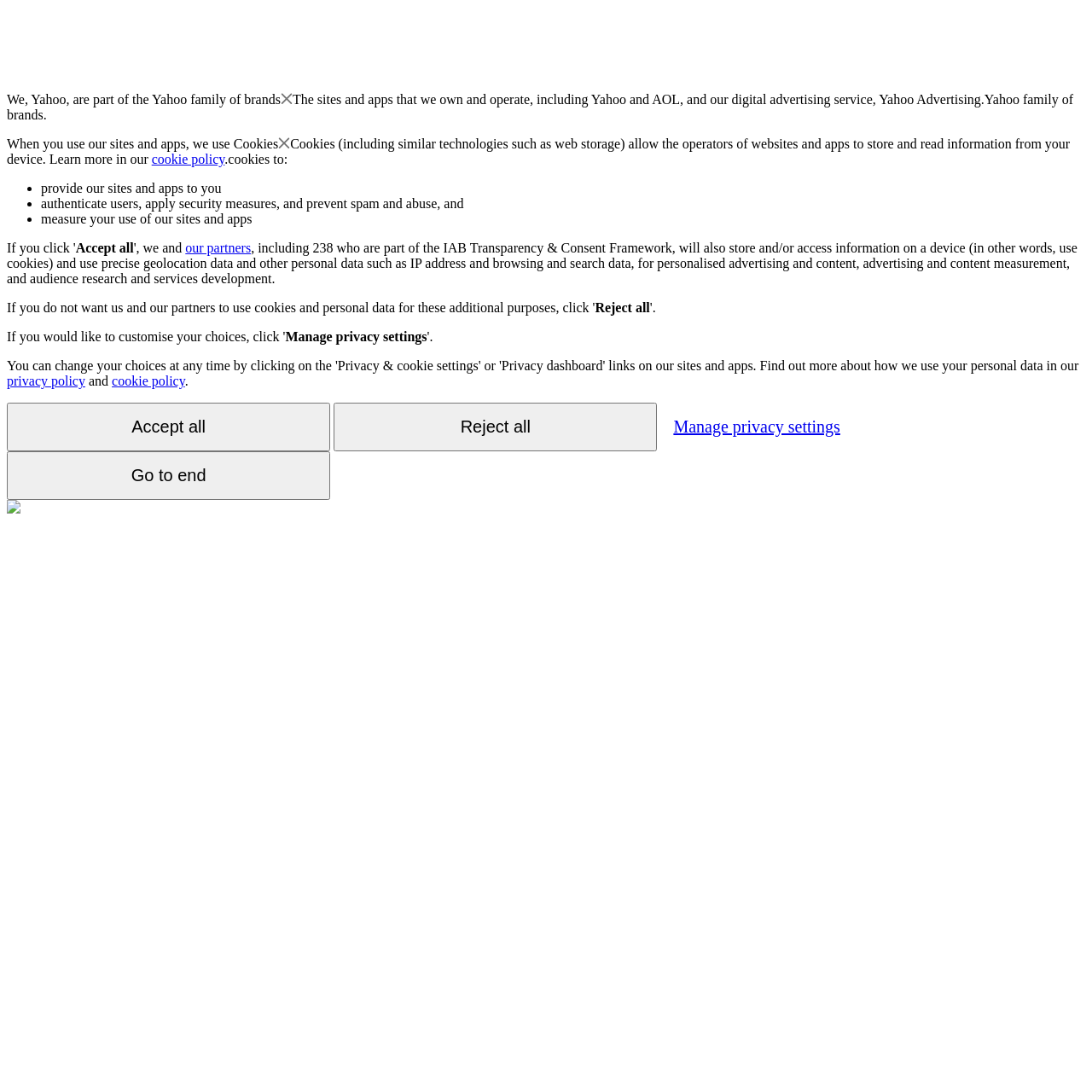From the image, can you give a detailed response to the question below:
What is the relationship between Yahoo and AOL?

The webpage mentions that Yahoo owns and operates AOL, suggesting that AOL is a subsidiary of Yahoo. This is mentioned in the section that describes the Yahoo family of brands.